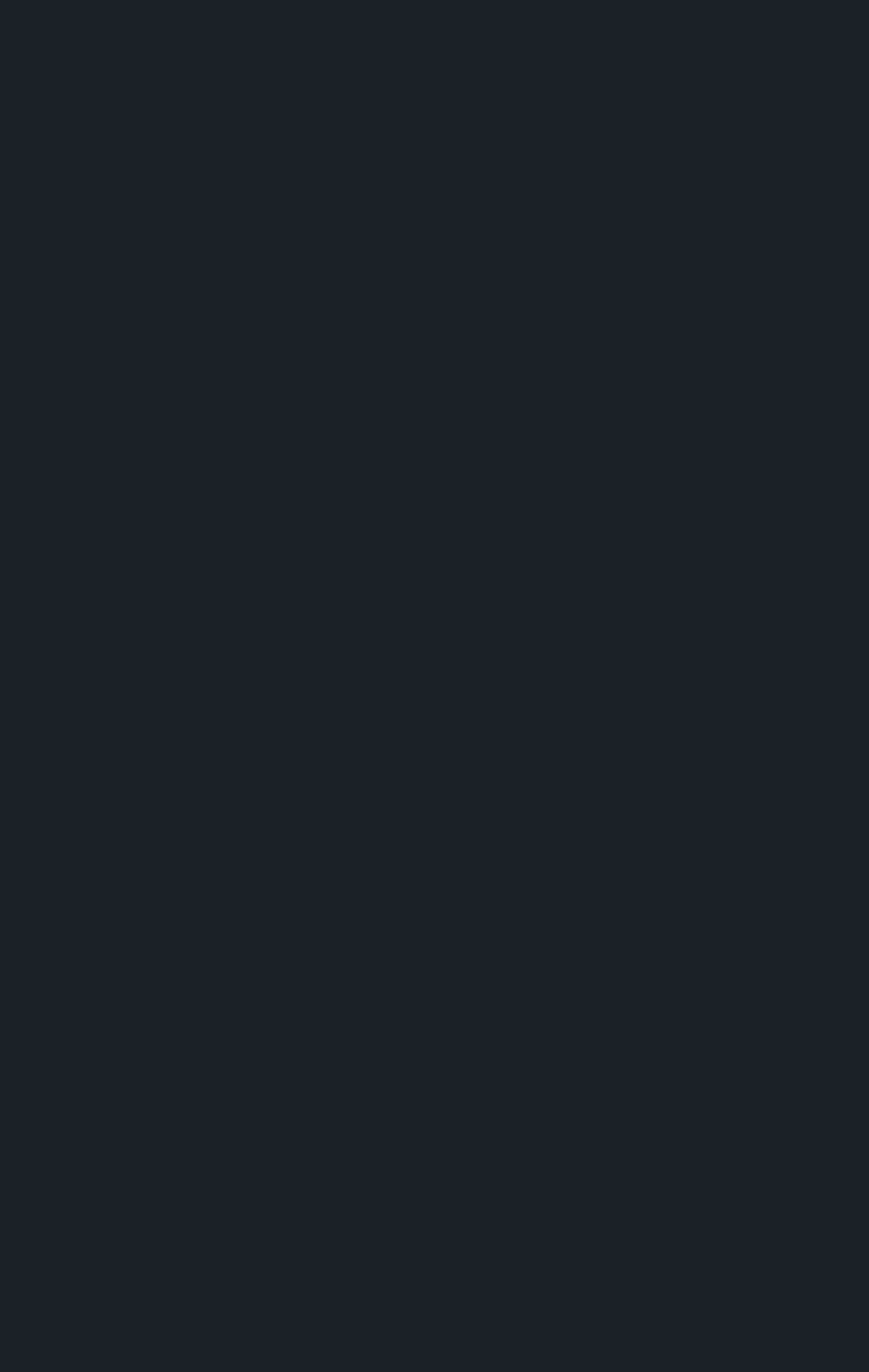Please reply to the following question with a single word or a short phrase:
What is the category of 'Security Fencing Making Machine'?

Product